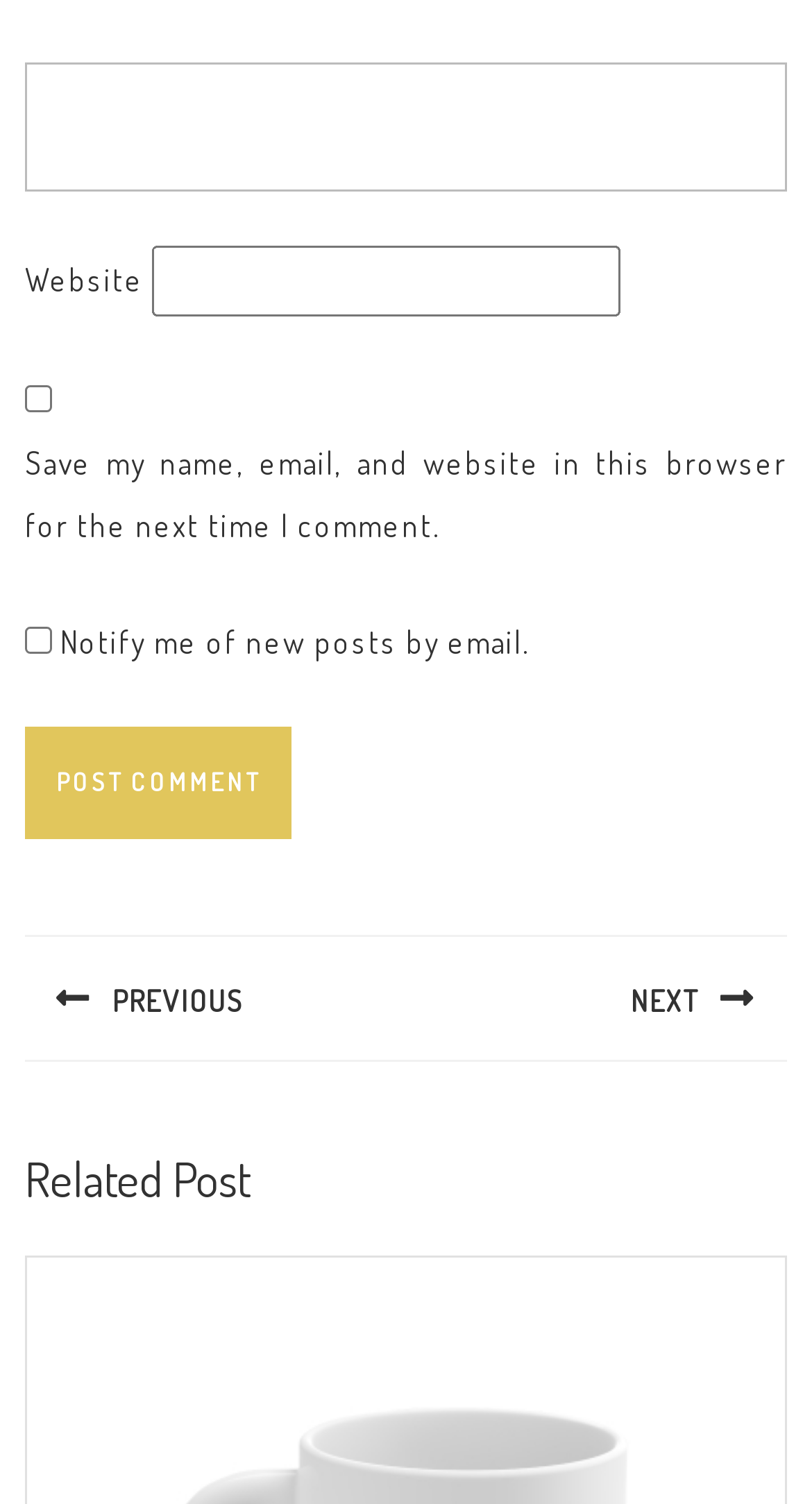Given the following UI element description: "name="submit" value="Post Comment"", find the bounding box coordinates in the webpage screenshot.

[0.031, 0.482, 0.359, 0.557]